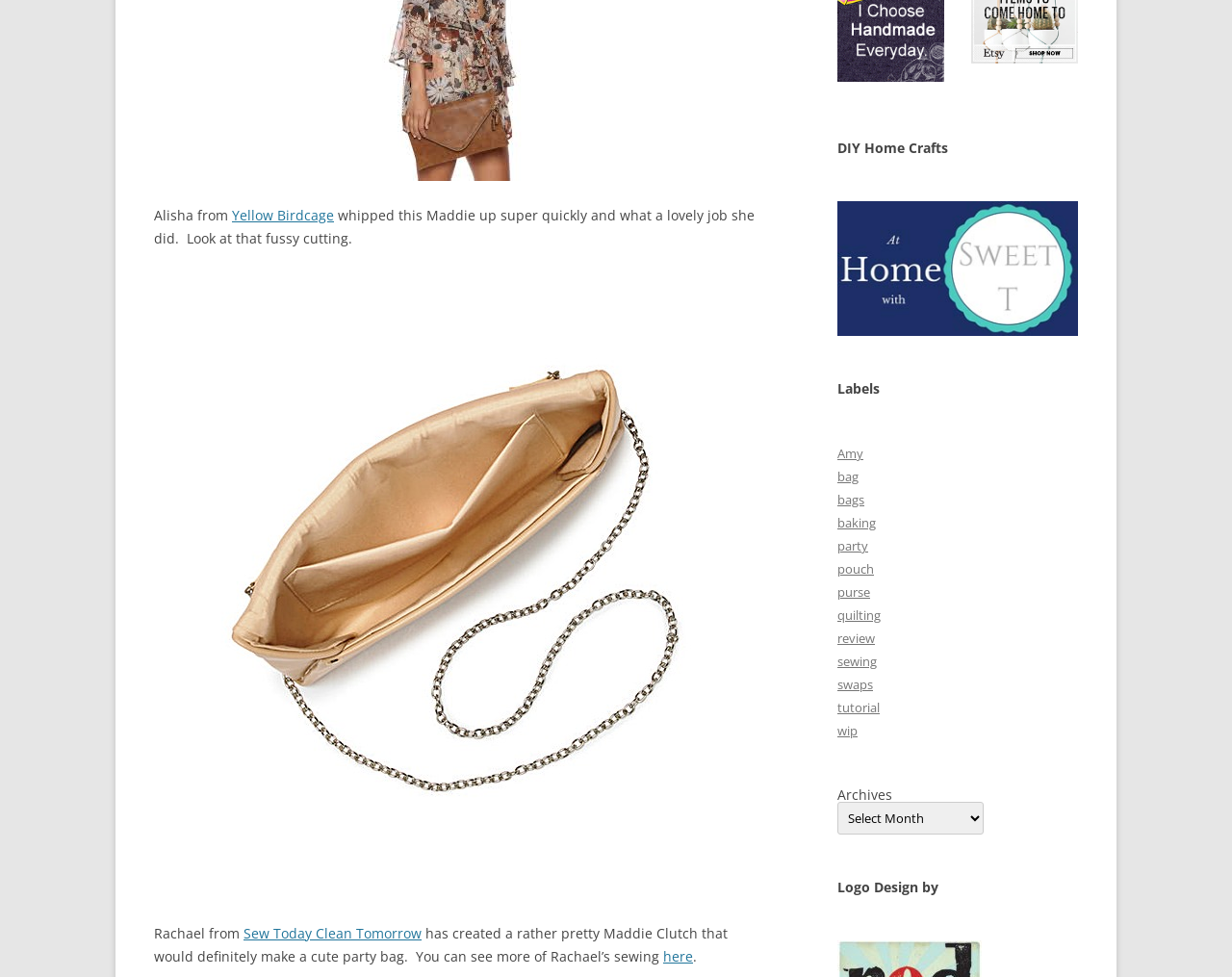Bounding box coordinates are given in the format (top-left x, top-left y, bottom-right x, bottom-right y). All values should be floating point numbers between 0 and 1. Provide the bounding box coordinate for the UI element described as: Amy

[0.68, 0.455, 0.701, 0.473]